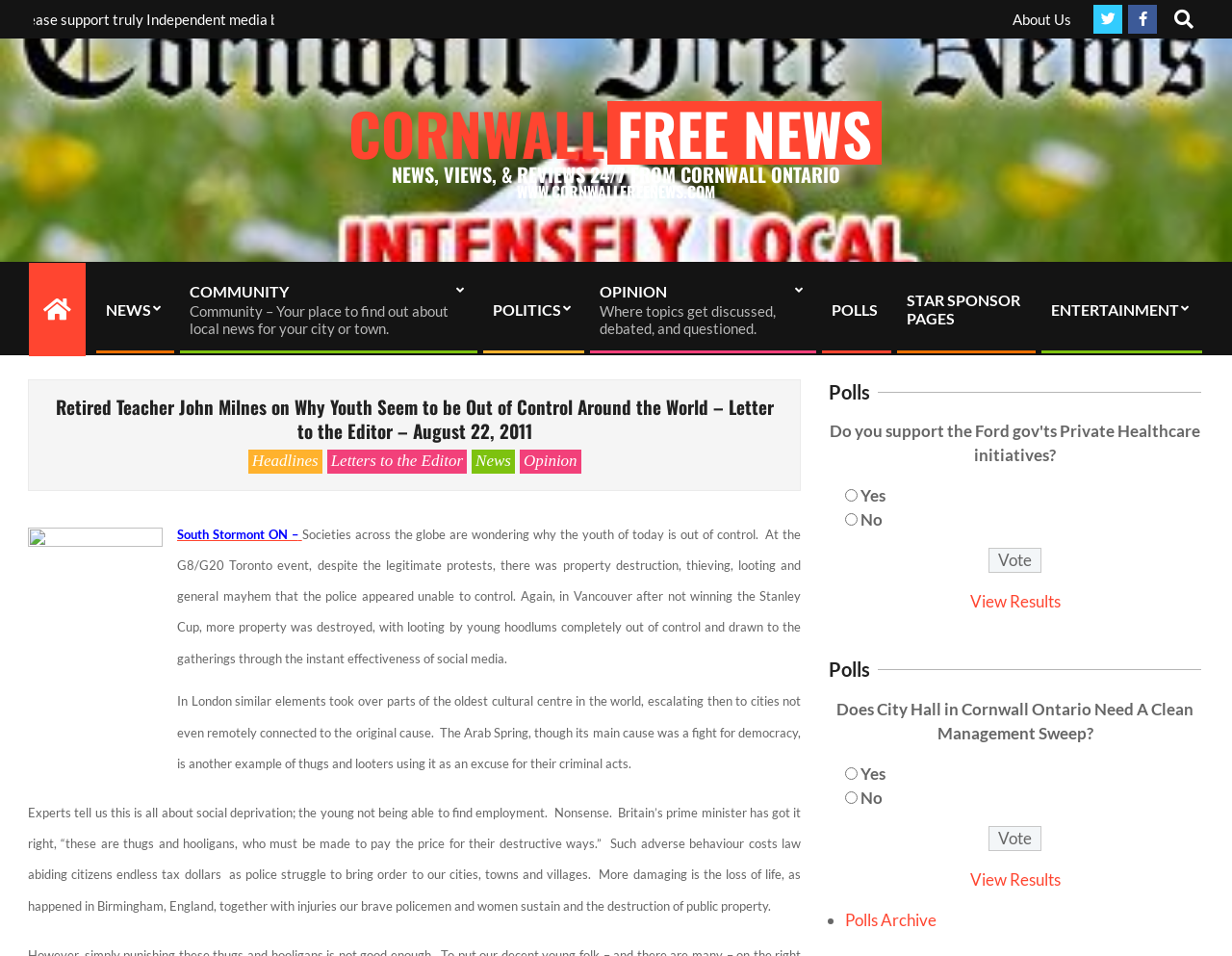Locate the bounding box coordinates of the element that should be clicked to execute the following instruction: "Read the letter to the editor".

[0.038, 0.413, 0.635, 0.464]